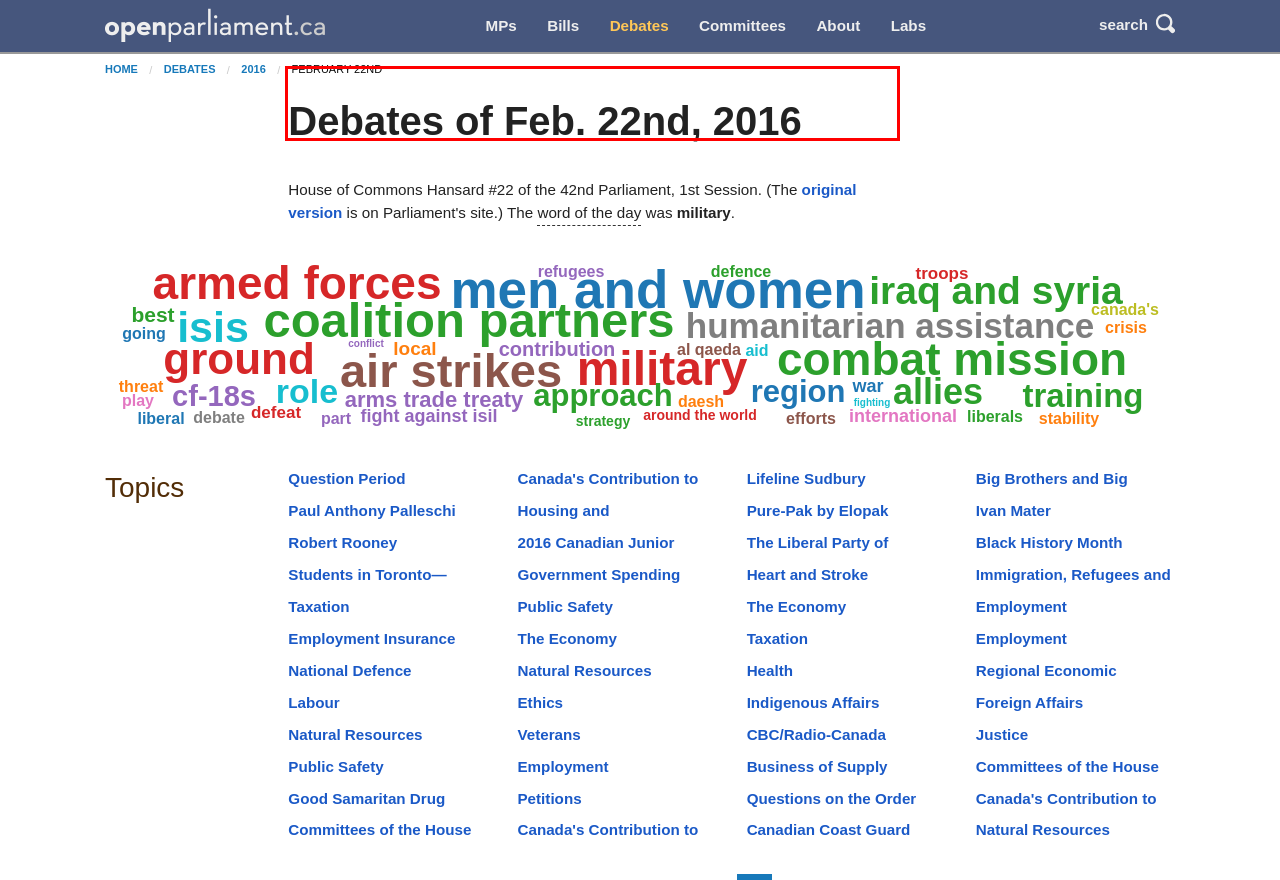Given a screenshot of a webpage with a red bounding box, extract the text content from the UI element inside the red bounding box.

Madam Speaker, the Minister of National Defence did two tours in the area to discuss with our coalition partners the needs on the ground and determine Canadian capacities for the different forces in the area.